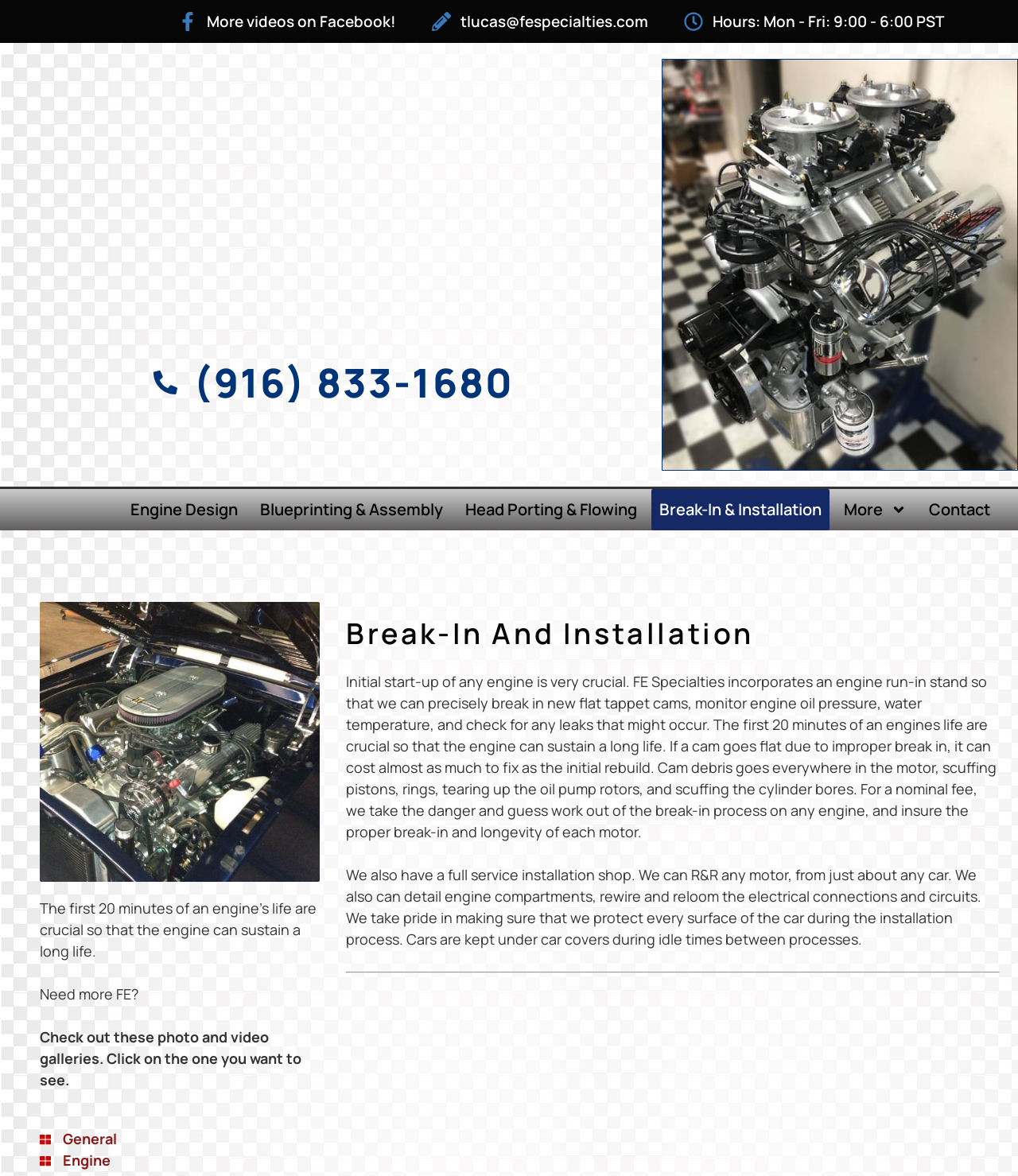Determine the bounding box for the UI element that matches this description: "Engine Design".

[0.12, 0.416, 0.241, 0.451]